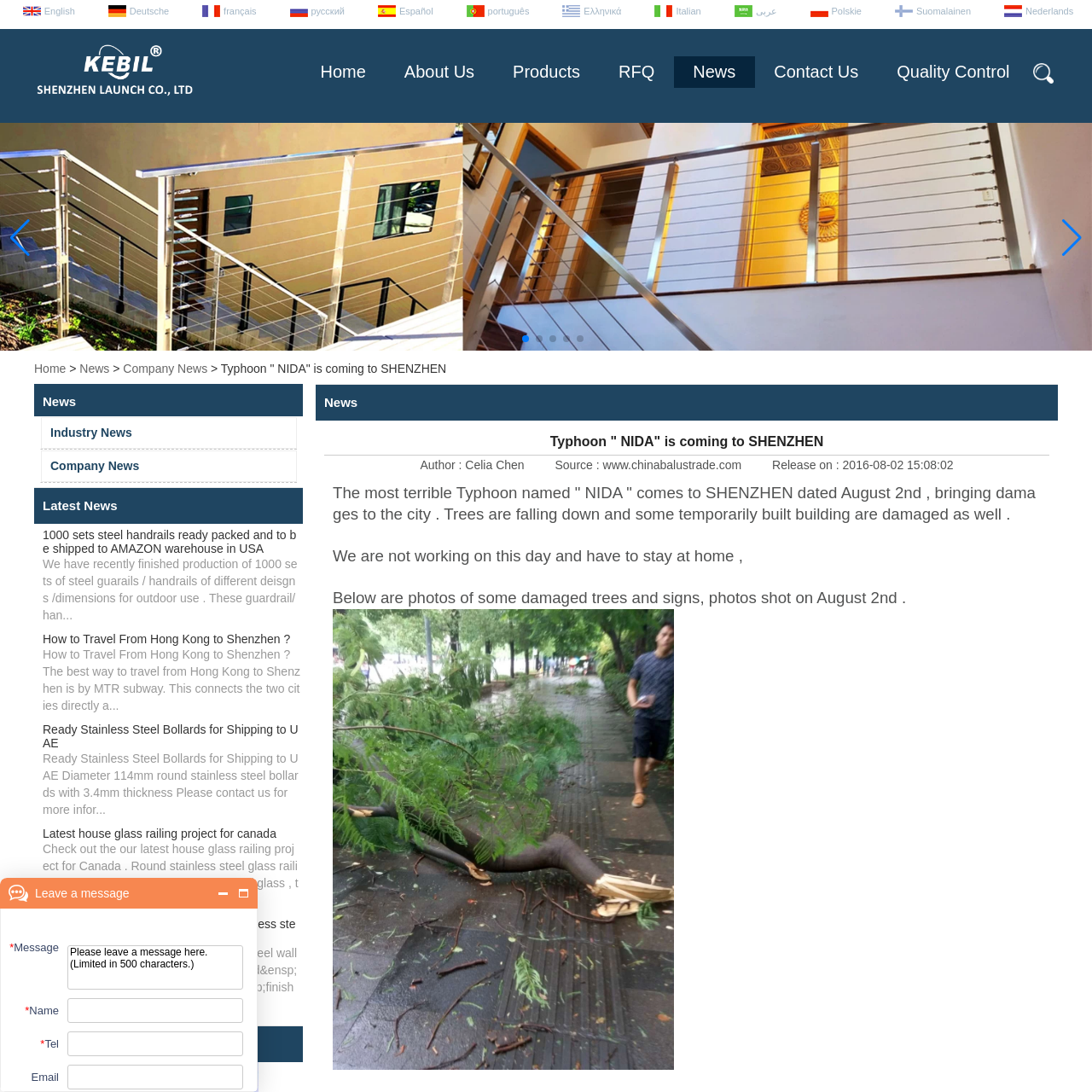Please look at the image highlighted by the red box, What type of webpage is this?
 Provide your answer using a single word or phrase.

Industry news and updates